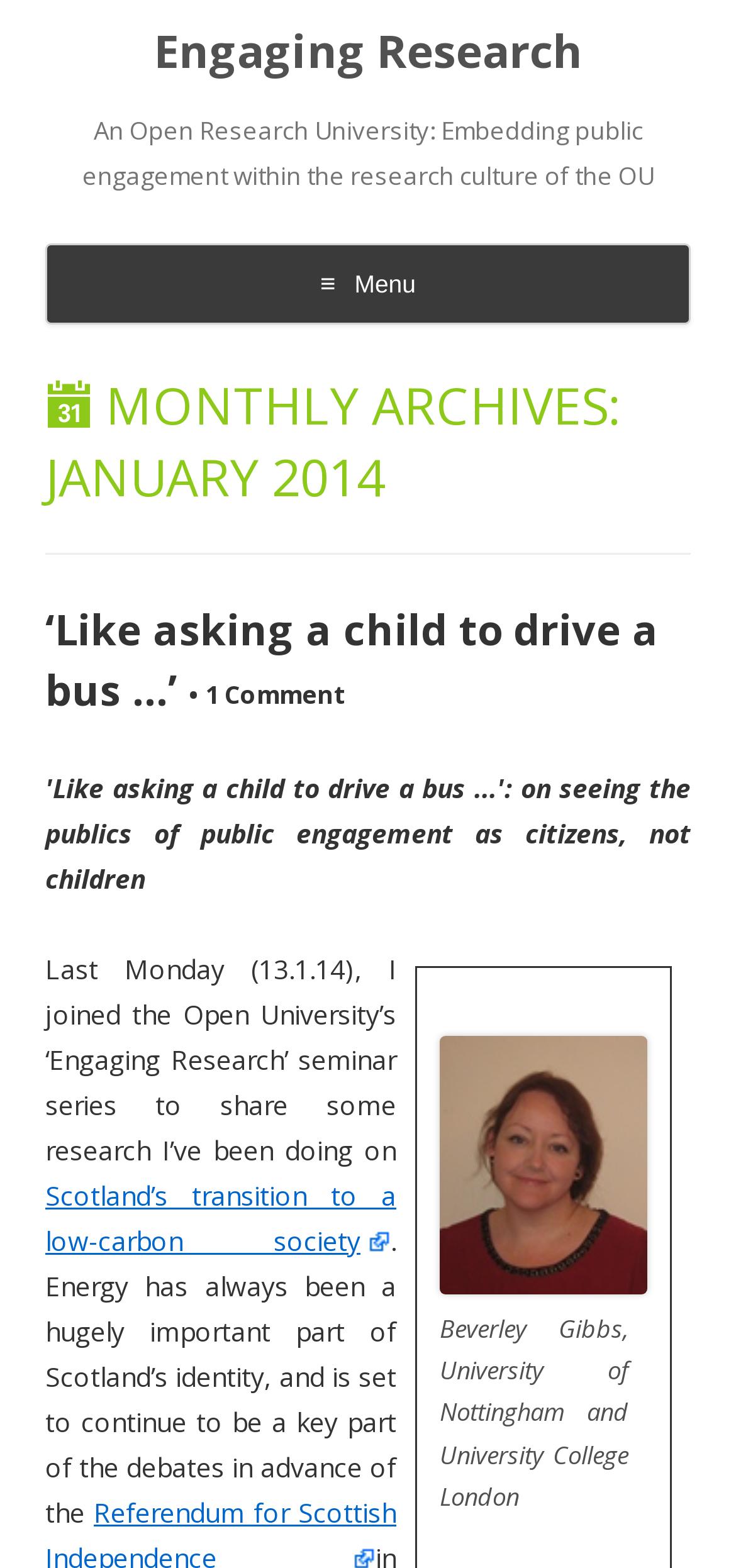What is the title of the seminar series? Based on the image, give a response in one word or a short phrase.

Engaging Research